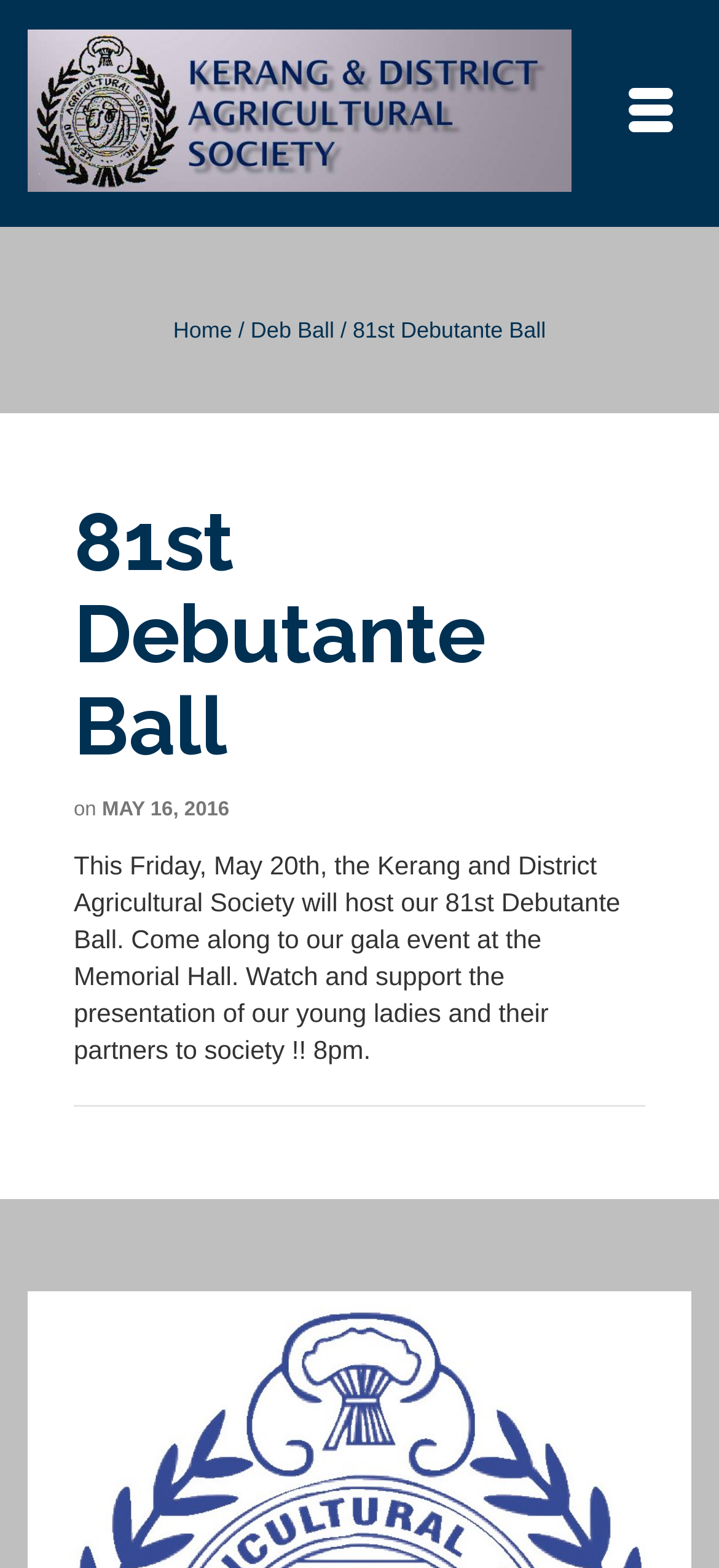What time does the event start?
Could you answer the question in a detailed manner, providing as much information as possible?

I found the start time of the event by looking at the text in the article section, which mentions '8pm' as the time when the presentation of the young ladies and their partners to society will take place.